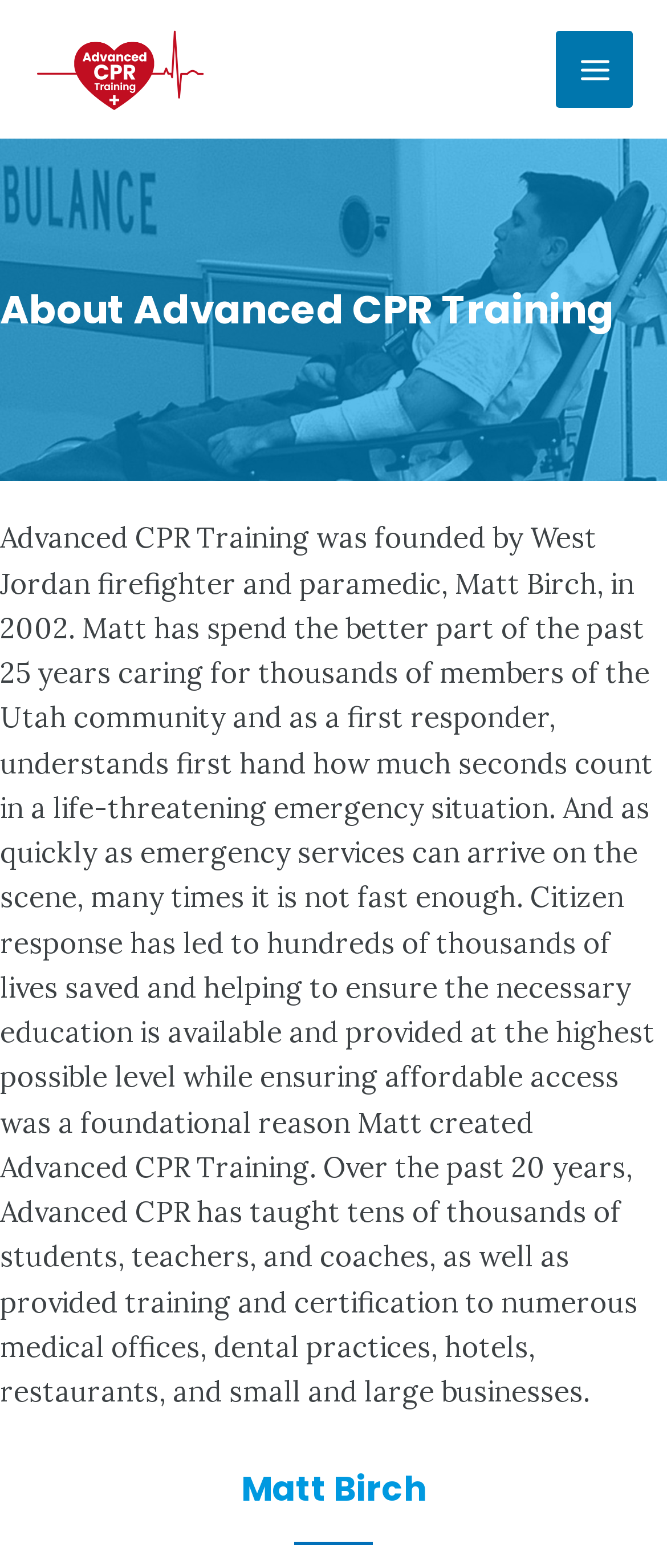Please reply with a single word or brief phrase to the question: 
What is the main purpose of Advanced CPR Training?

Provide education and training